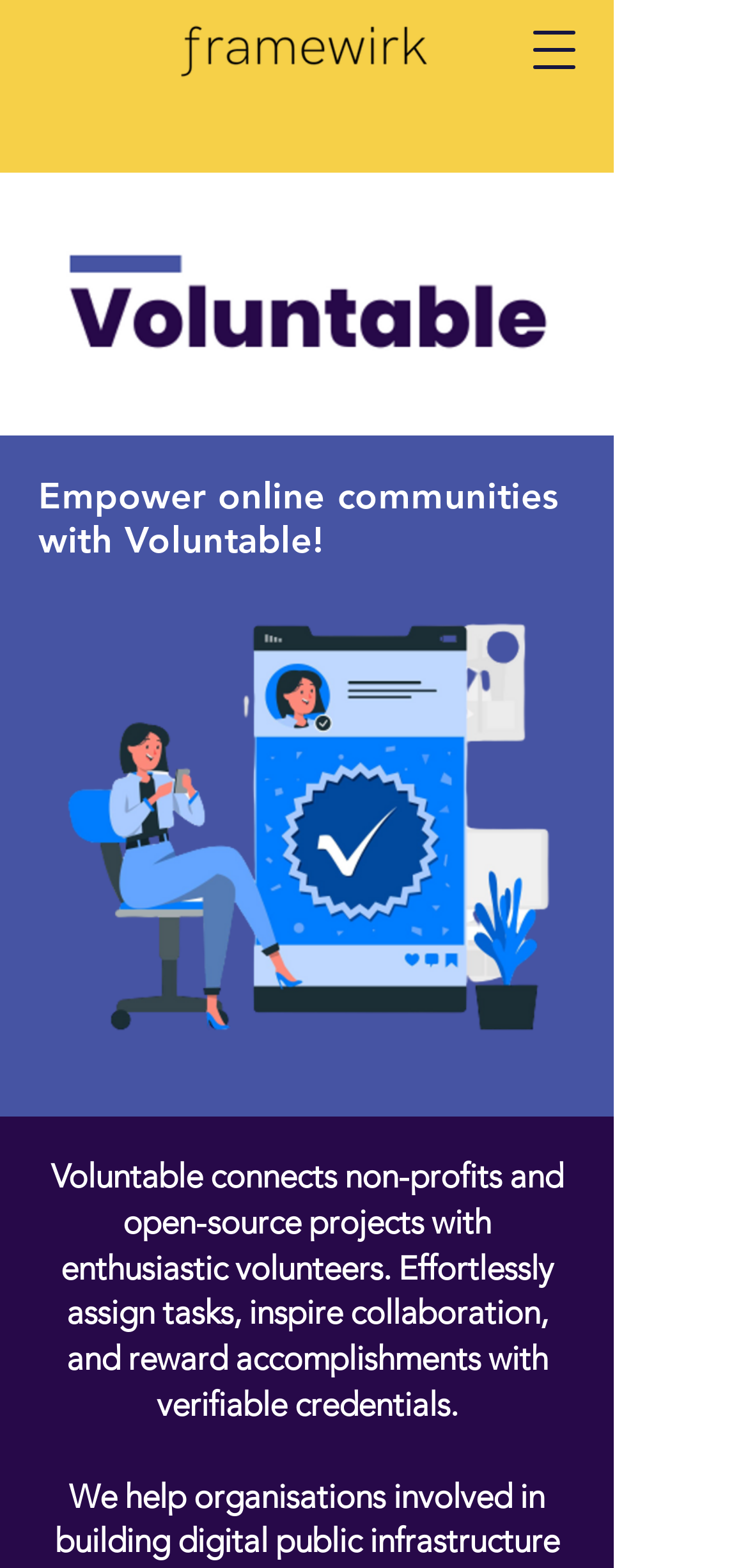What is the purpose of Voluntable?
By examining the image, provide a one-word or phrase answer.

Connect non-profits and open-source projects